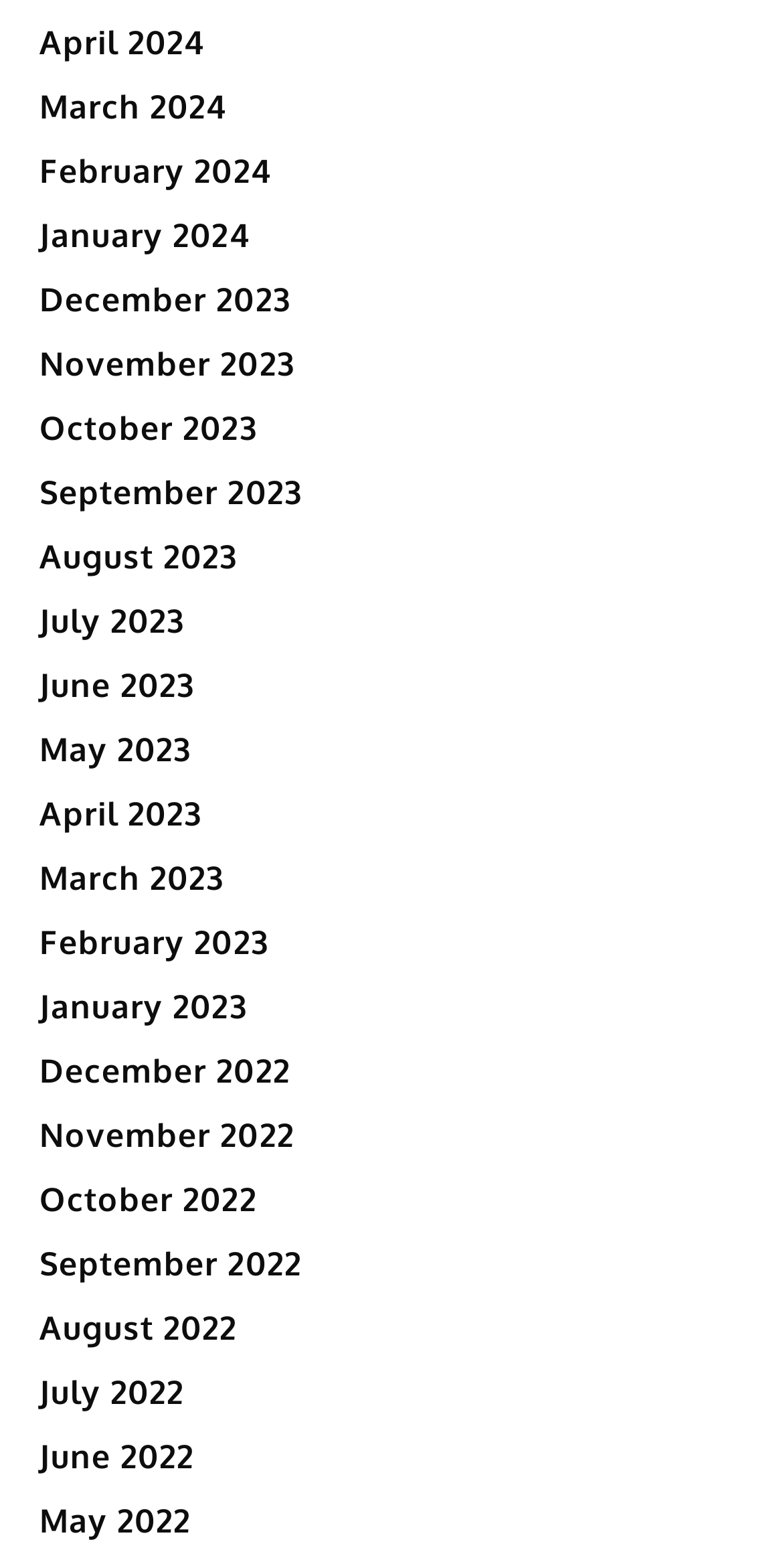Provide the bounding box coordinates of the area you need to click to execute the following instruction: "check November 2023".

[0.05, 0.219, 0.376, 0.244]